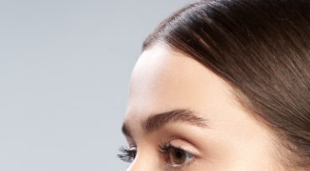Craft a detailed explanation of the image.

The image showcases a close-up profile of a woman, highlighting her refined features and smooth complexion. Her elegant hairstyle is pulled back, allowing for an unobstructed view of her face, particularly her well-defined brow and eye area. The soft lighting accentuates her natural beauty, creating a serene atmosphere that suggests care and professionalism in cosmetic aesthetics. This imagery aligns with themes of rhinoplasty and facial surgery, emphasizing the results of diligent post-procedure care and healing treatments offered at a premier clinic. The overall composition evokes a sense of confidence and tranquility, ideal for potential clients considering facial procedures.